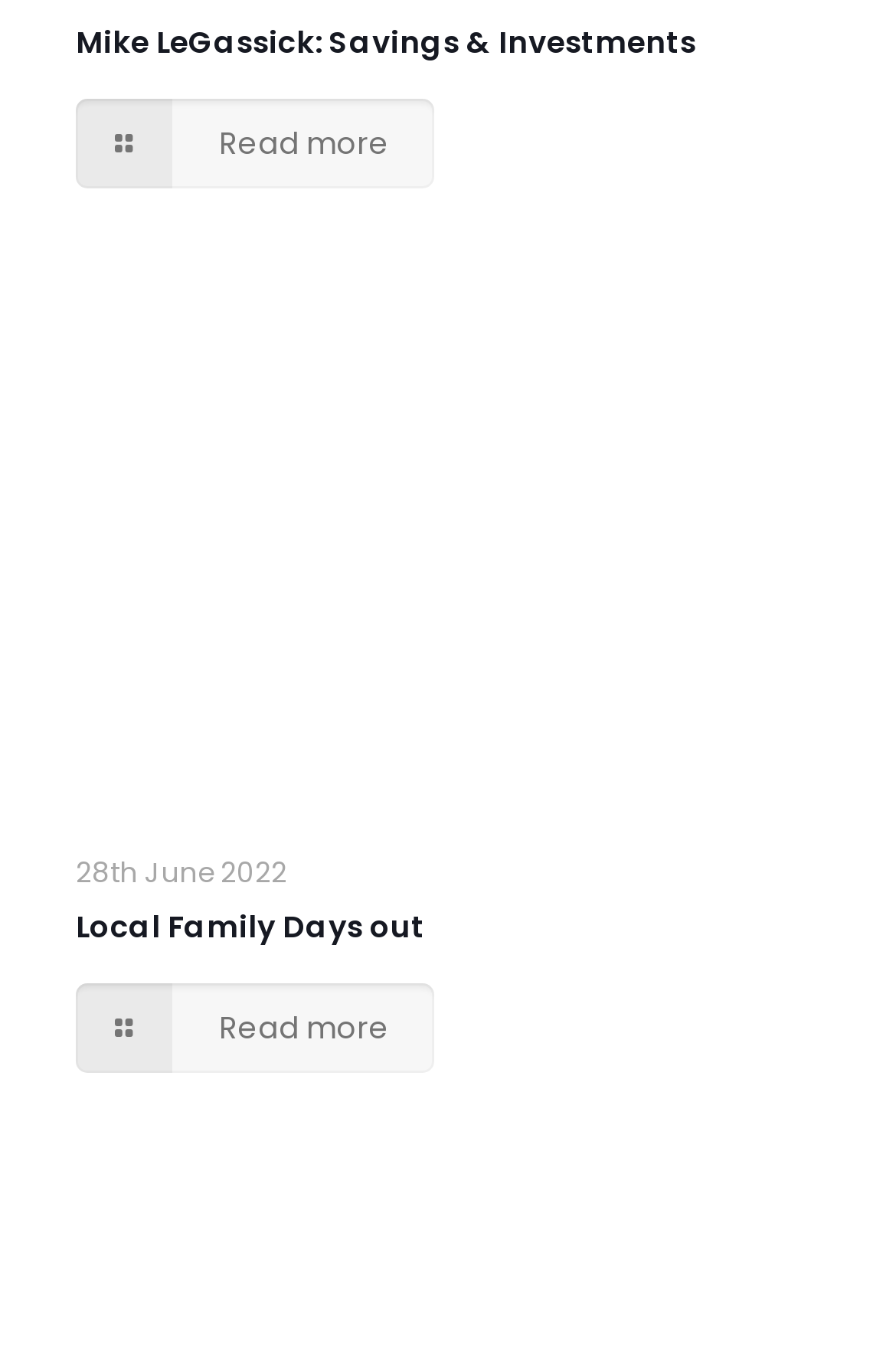Calculate the bounding box coordinates of the UI element given the description: "Read more".

[0.085, 0.717, 0.485, 0.783]